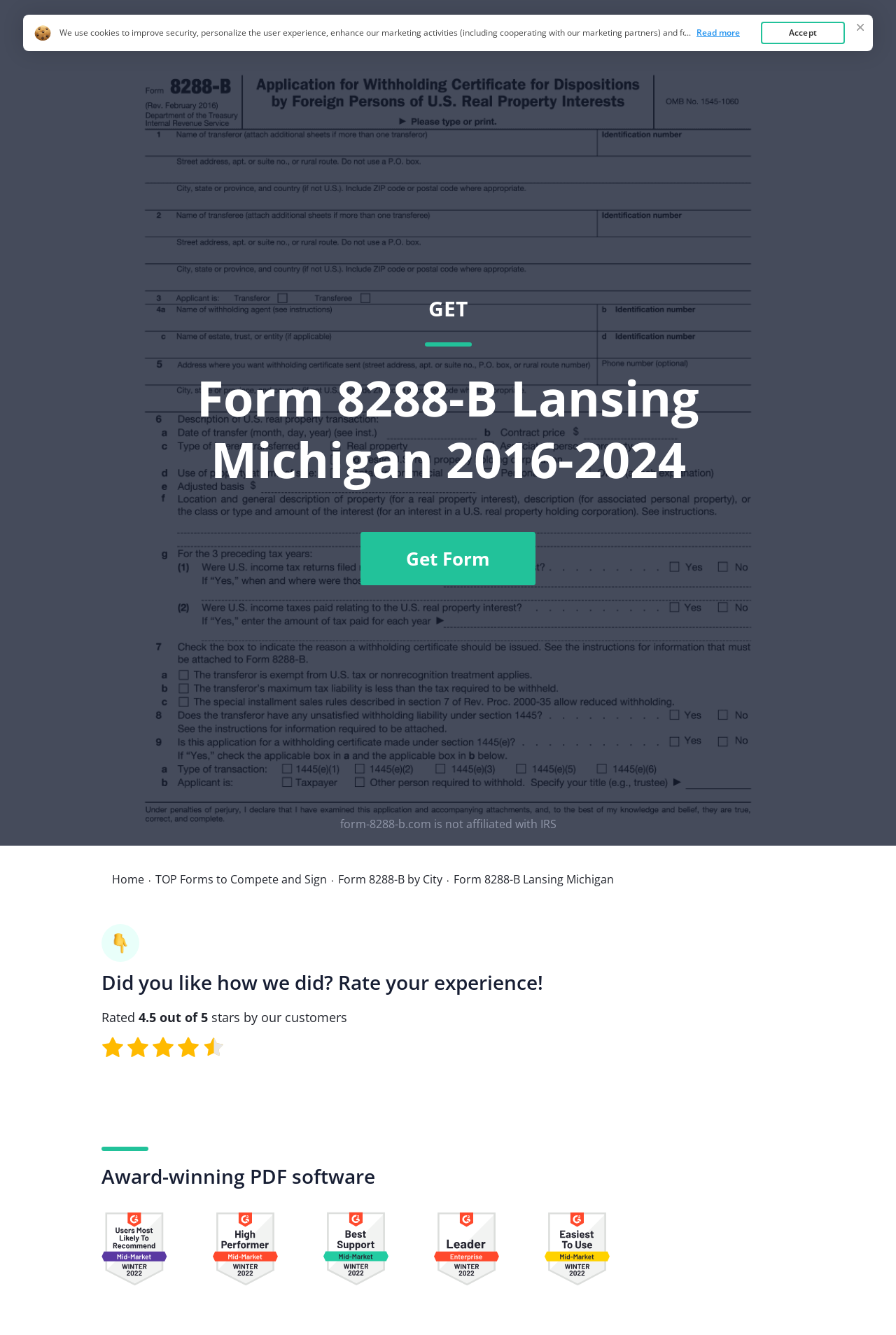What is the rating of this website by its customers?
Look at the image and answer the question using a single word or phrase.

4.5 out of 5 stars